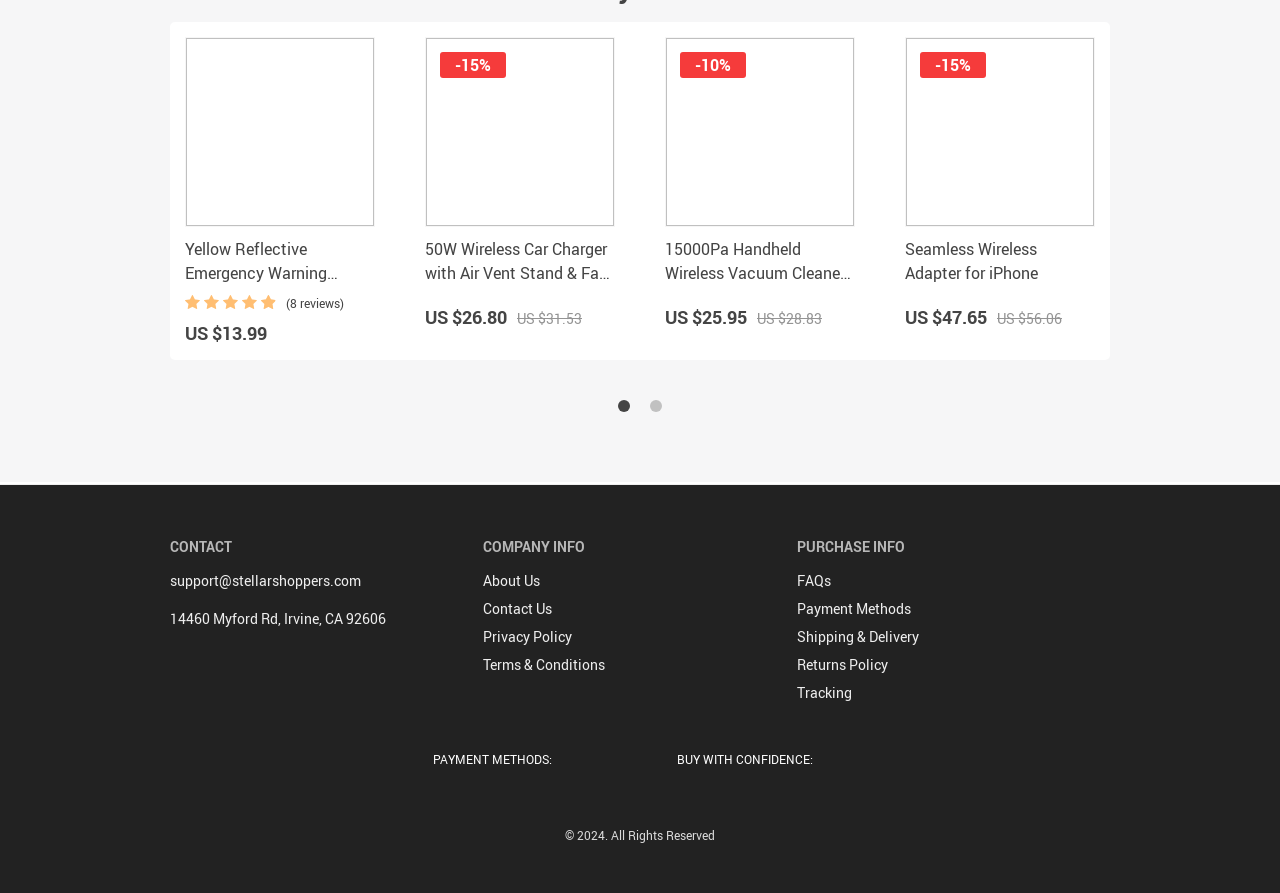Identify the bounding box coordinates for the UI element described as: "About Us". The coordinates should be provided as four floats between 0 and 1: [left, top, right, bottom].

[0.378, 0.64, 0.422, 0.662]